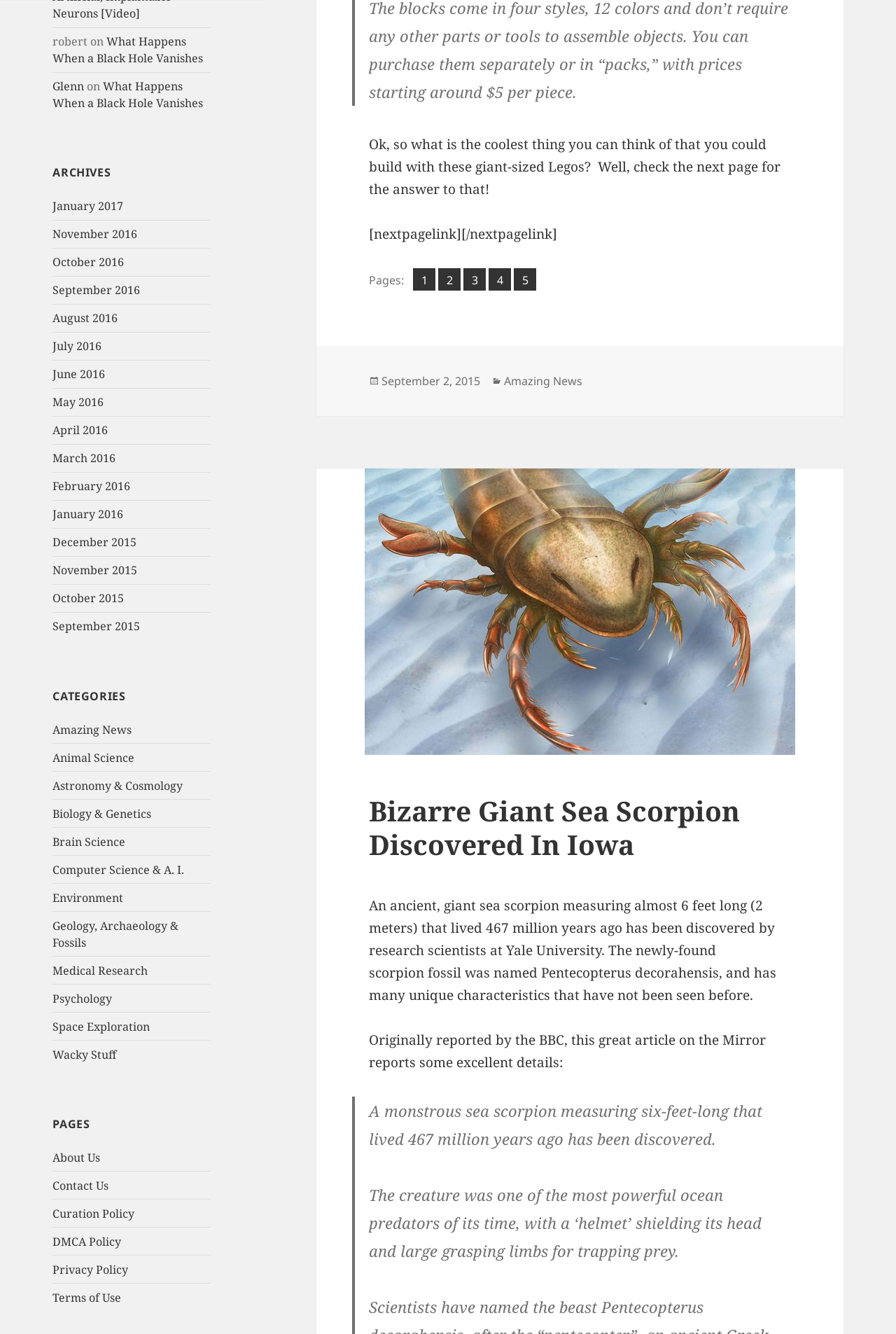Can you pinpoint the bounding box coordinates for the clickable element required for this instruction: "Go to 'ARCHIVES'"? The coordinates should be four float numbers between 0 and 1, i.e., [left, top, right, bottom].

[0.059, 0.123, 0.235, 0.136]